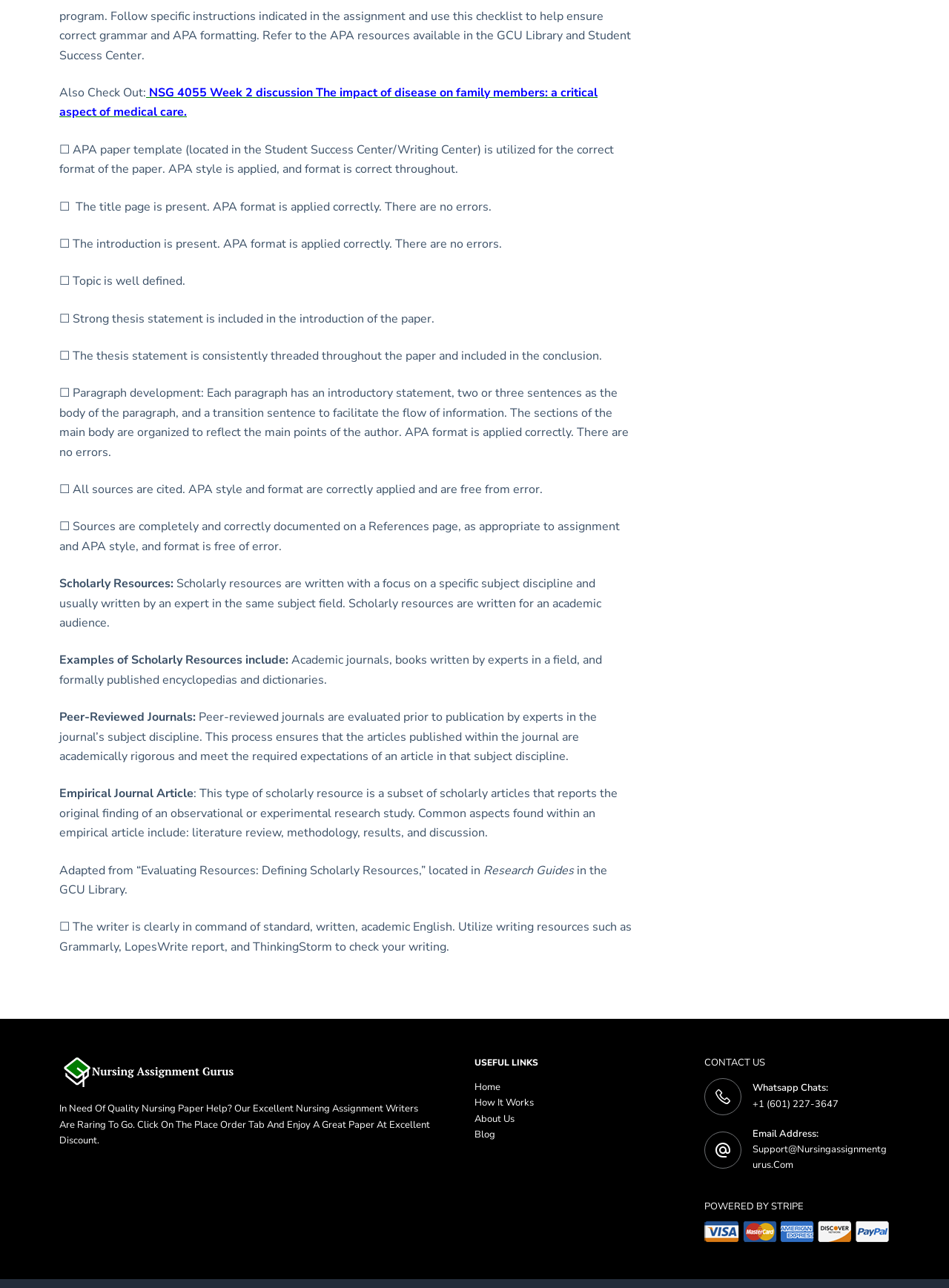Find the bounding box coordinates of the clickable element required to execute the following instruction: "Contact us through Whatsapp". Provide the coordinates as four float numbers between 0 and 1, i.e., [left, top, right, bottom].

[0.793, 0.852, 0.884, 0.862]